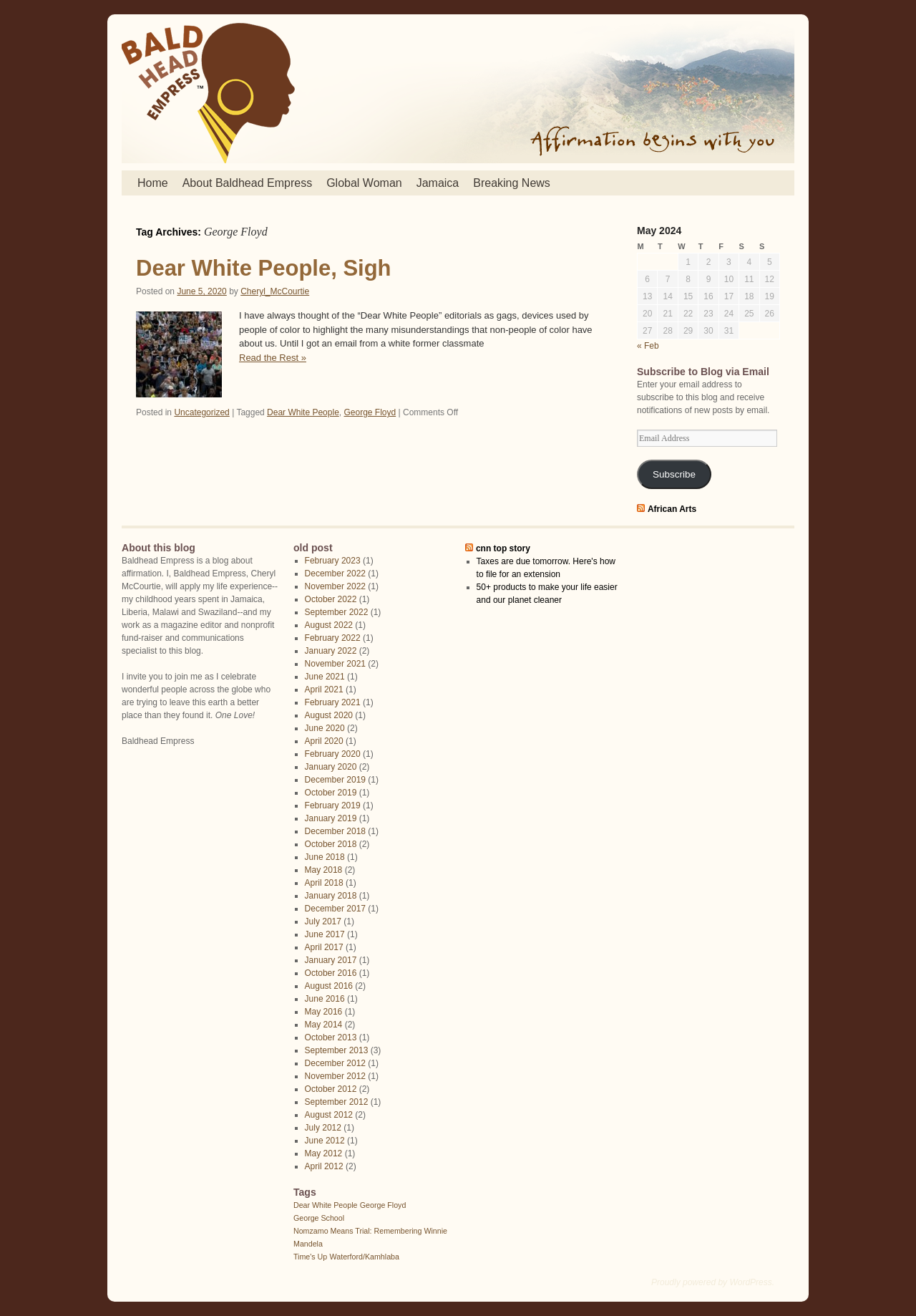What is the date of the latest post?
Please answer the question with as much detail and depth as you can.

The date of the latest post can be found in the link 'June 5, 2020' which is a child element of the main element and is located below the heading 'Dear White People, Sigh'.